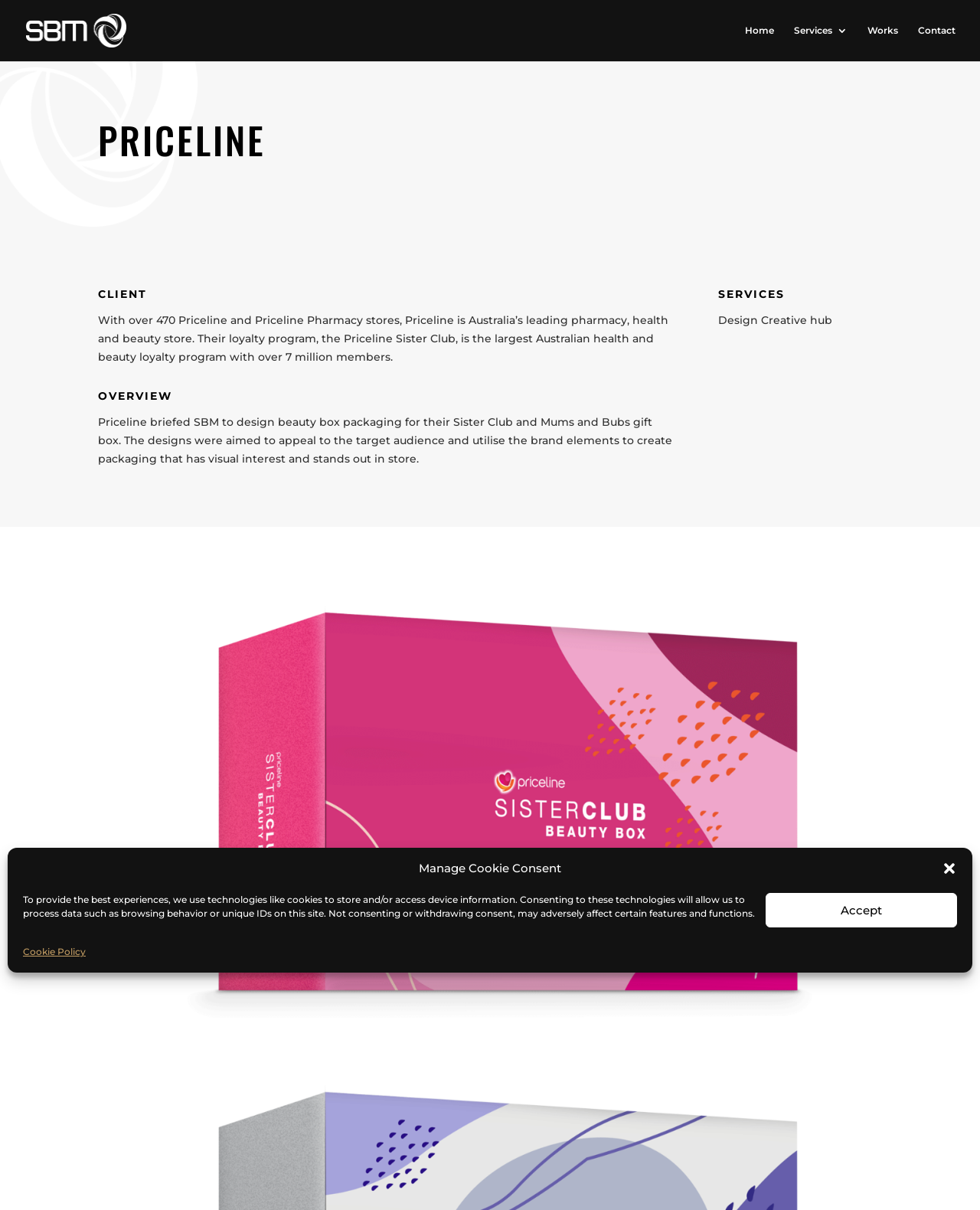What is SBM designing for Priceline?
Give a one-word or short phrase answer based on the image.

Beauty box packaging